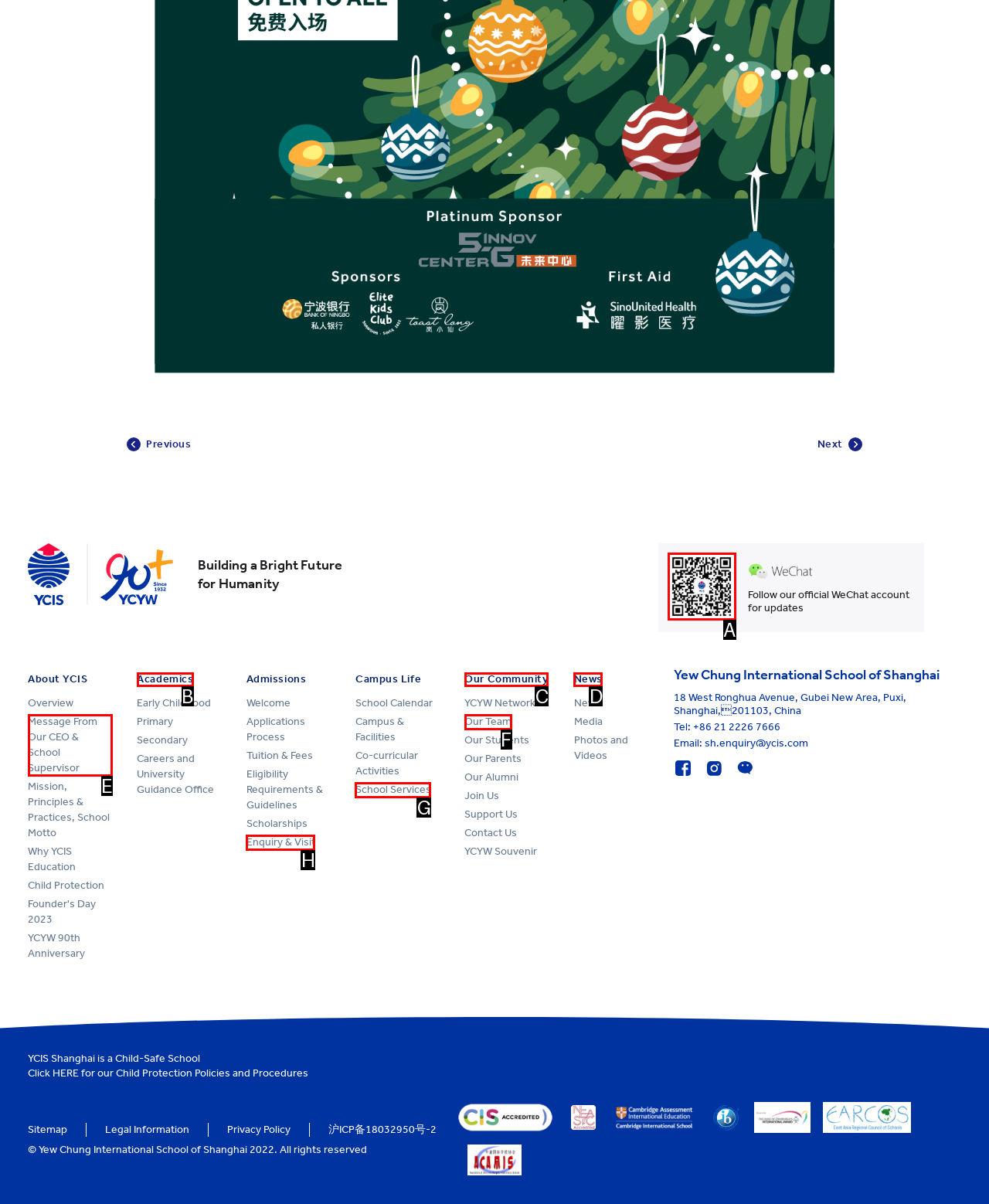Identify the correct UI element to click to achieve the task: Follow the official WeChat account.
Answer with the letter of the appropriate option from the choices given.

A